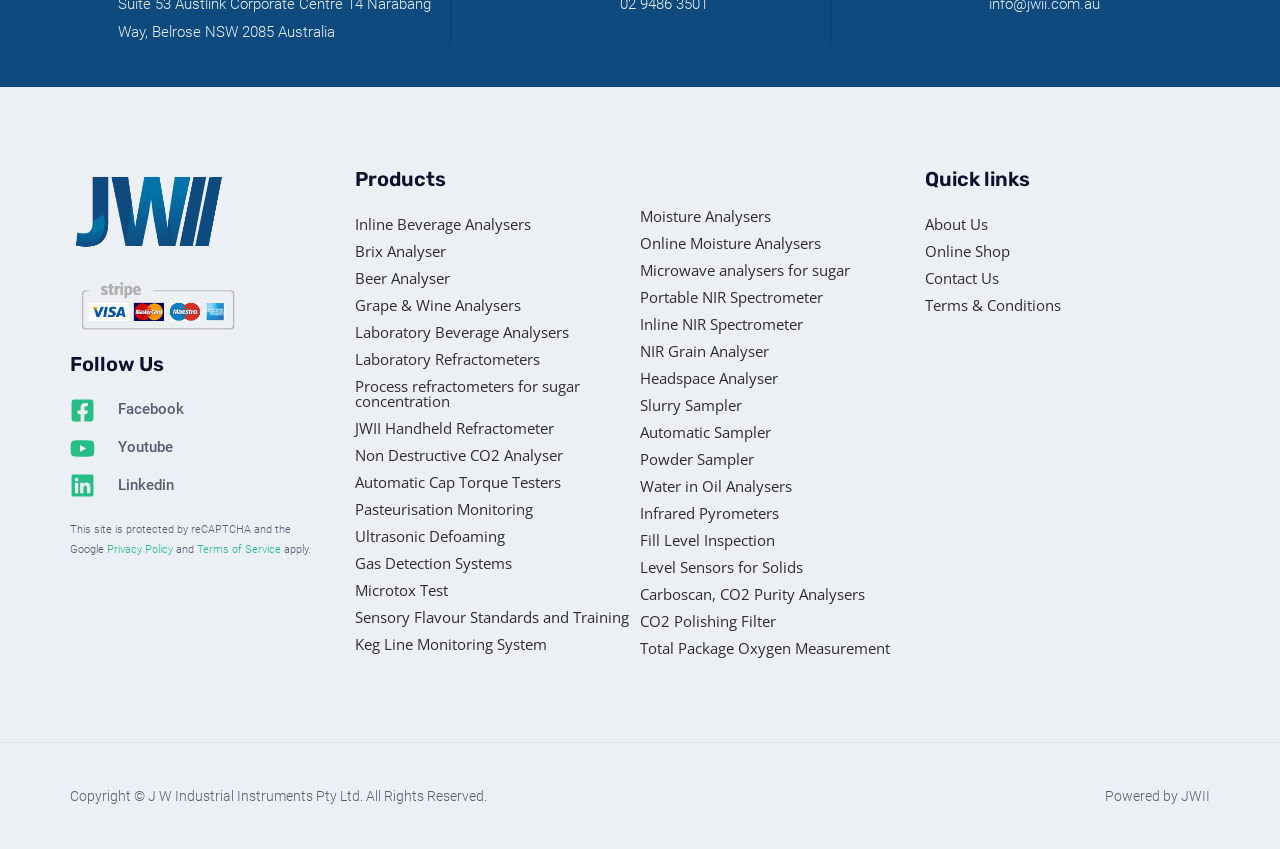Provide a brief response in the form of a single word or phrase:
How many product categories are listed?

1